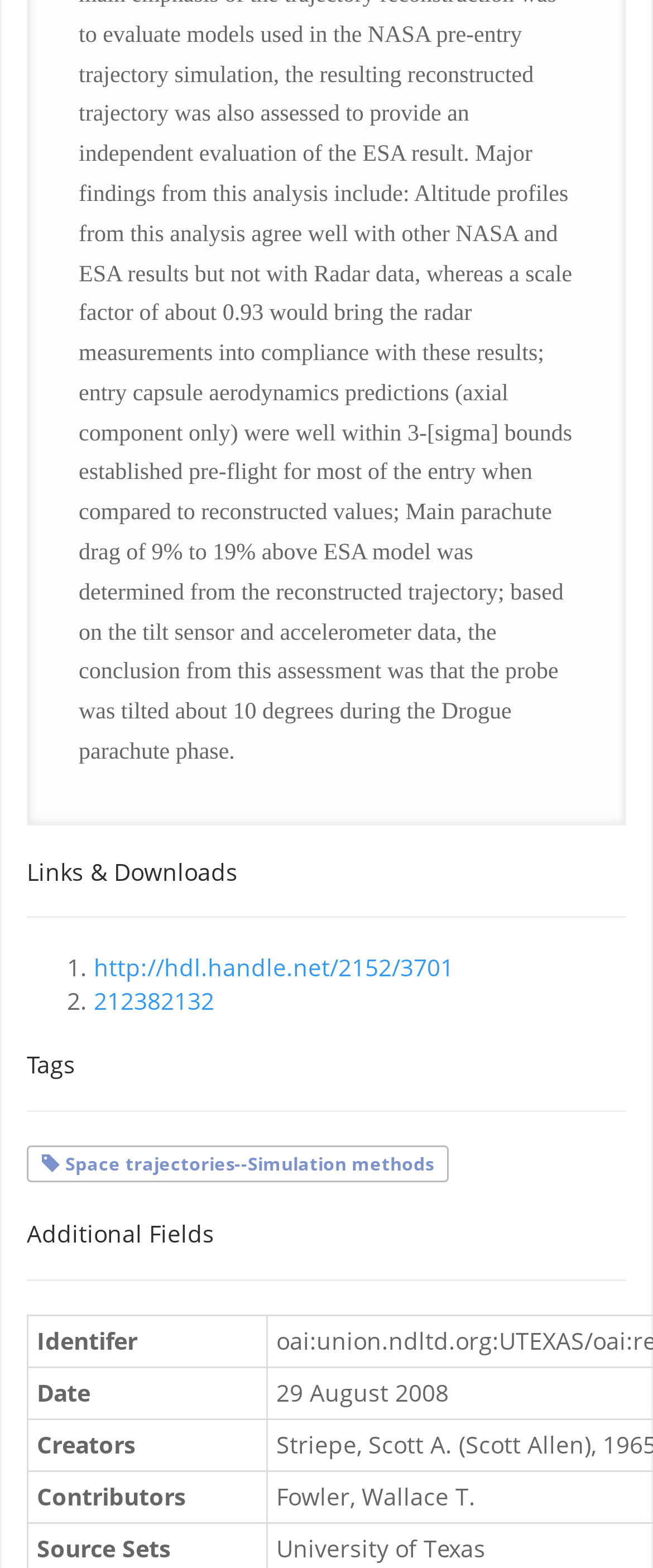Specify the bounding box coordinates (top-left x, top-left y, bottom-right x, bottom-right y) of the UI element in the screenshot that matches this description: 212382132

[0.144, 0.628, 0.328, 0.649]